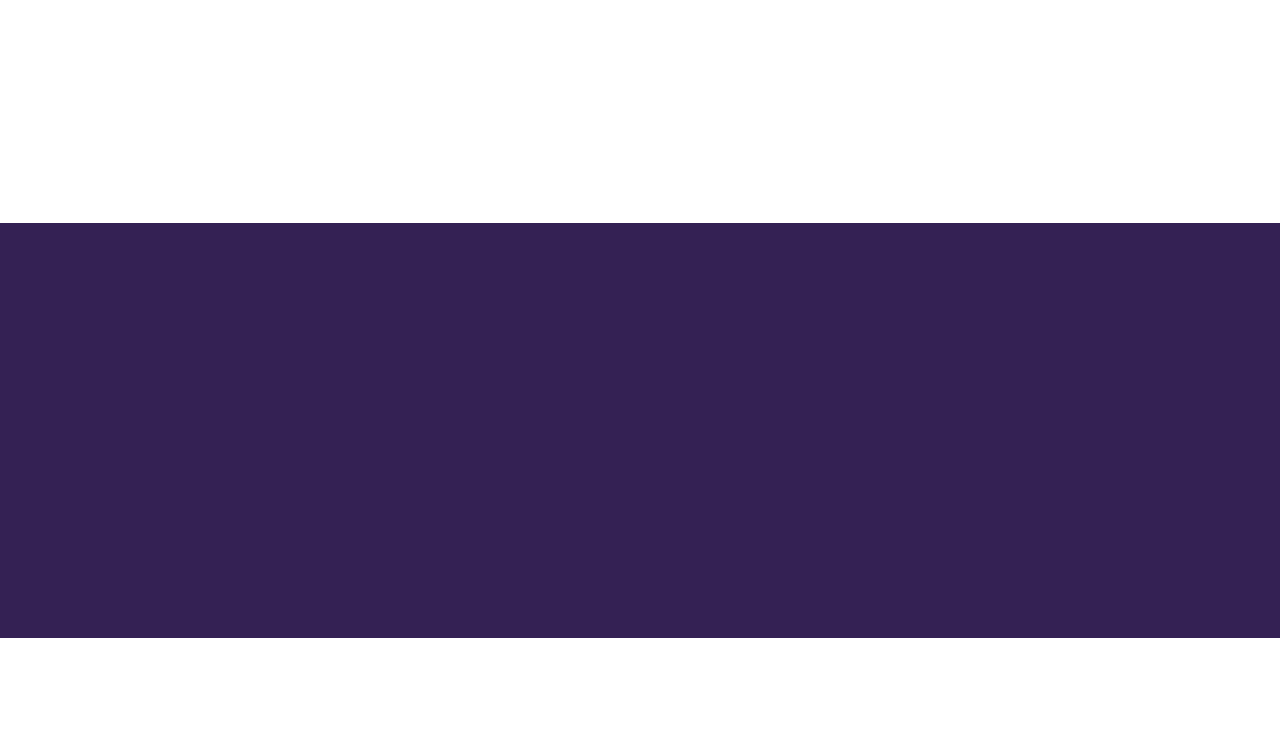What is the purpose of the 'Get Involved' section?
Please look at the screenshot and answer using one word or phrase.

To take action for health justice